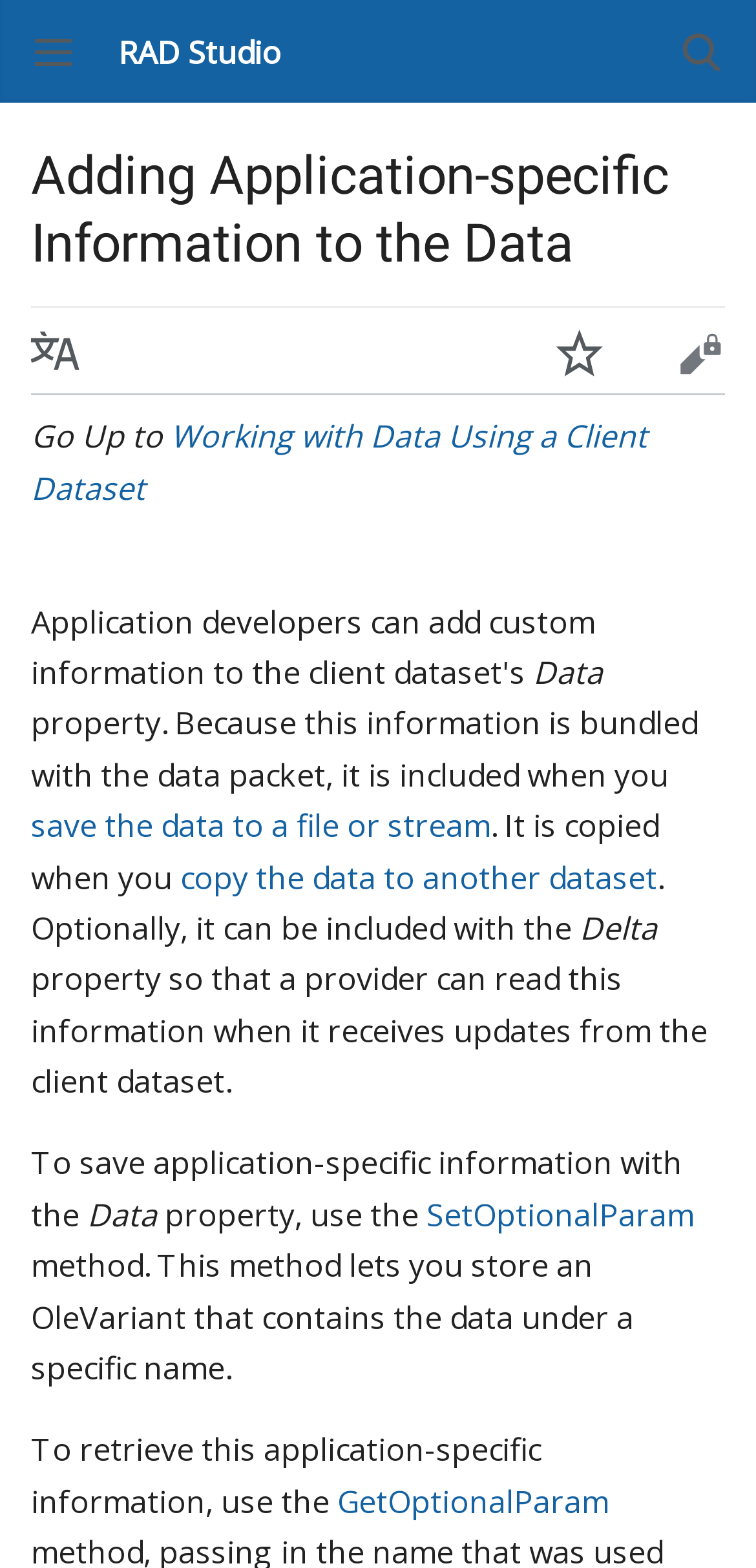Locate the bounding box coordinates of the clickable part needed for the task: "Visit Bluemont Vineyard".

None